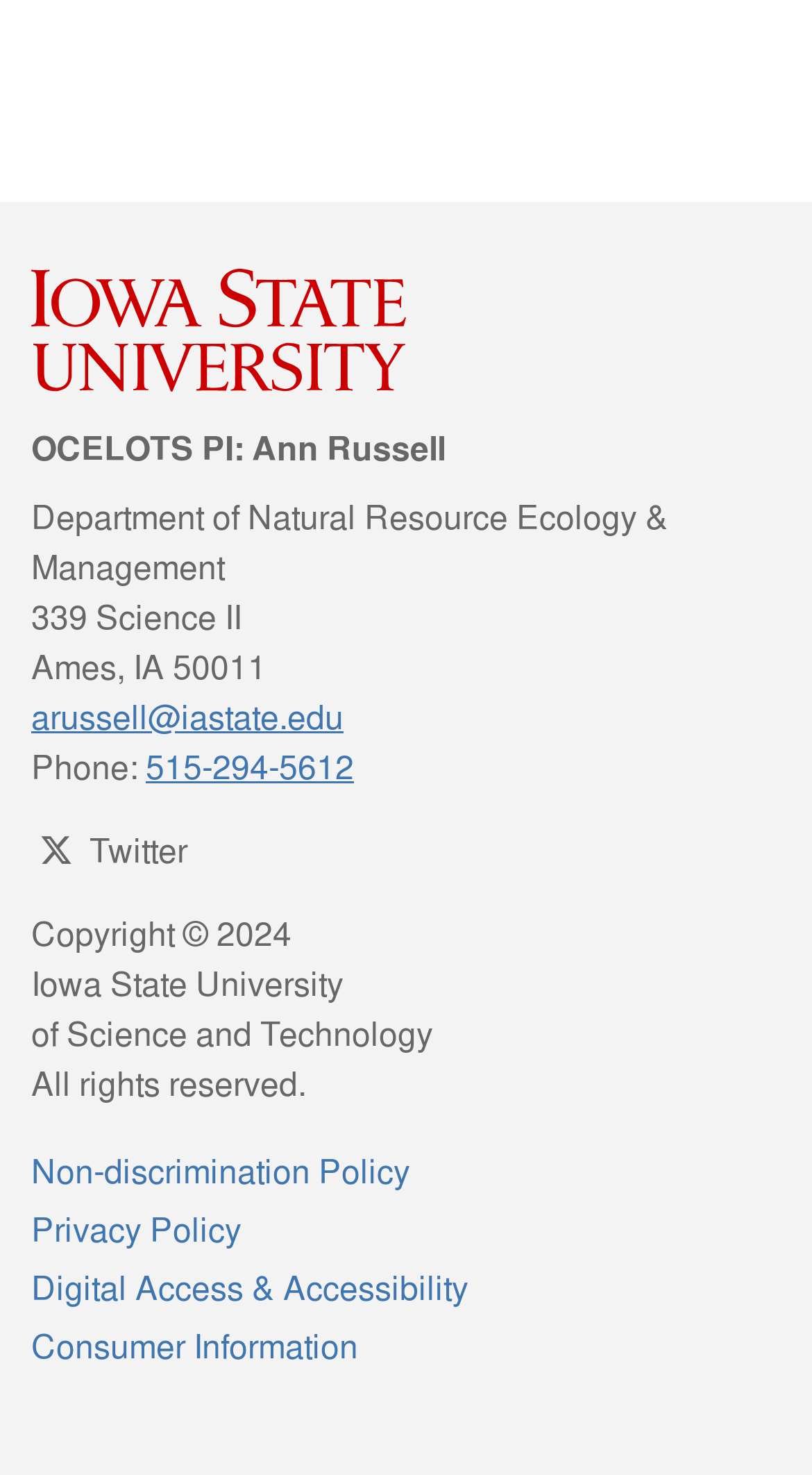Identify the bounding box coordinates for the UI element described as follows: alt="Iowa State University logo". Use the format (top-left x, top-left y, bottom-right x, bottom-right y) and ensure all values are floating point numbers between 0 and 1.

[0.038, 0.202, 0.5, 0.233]